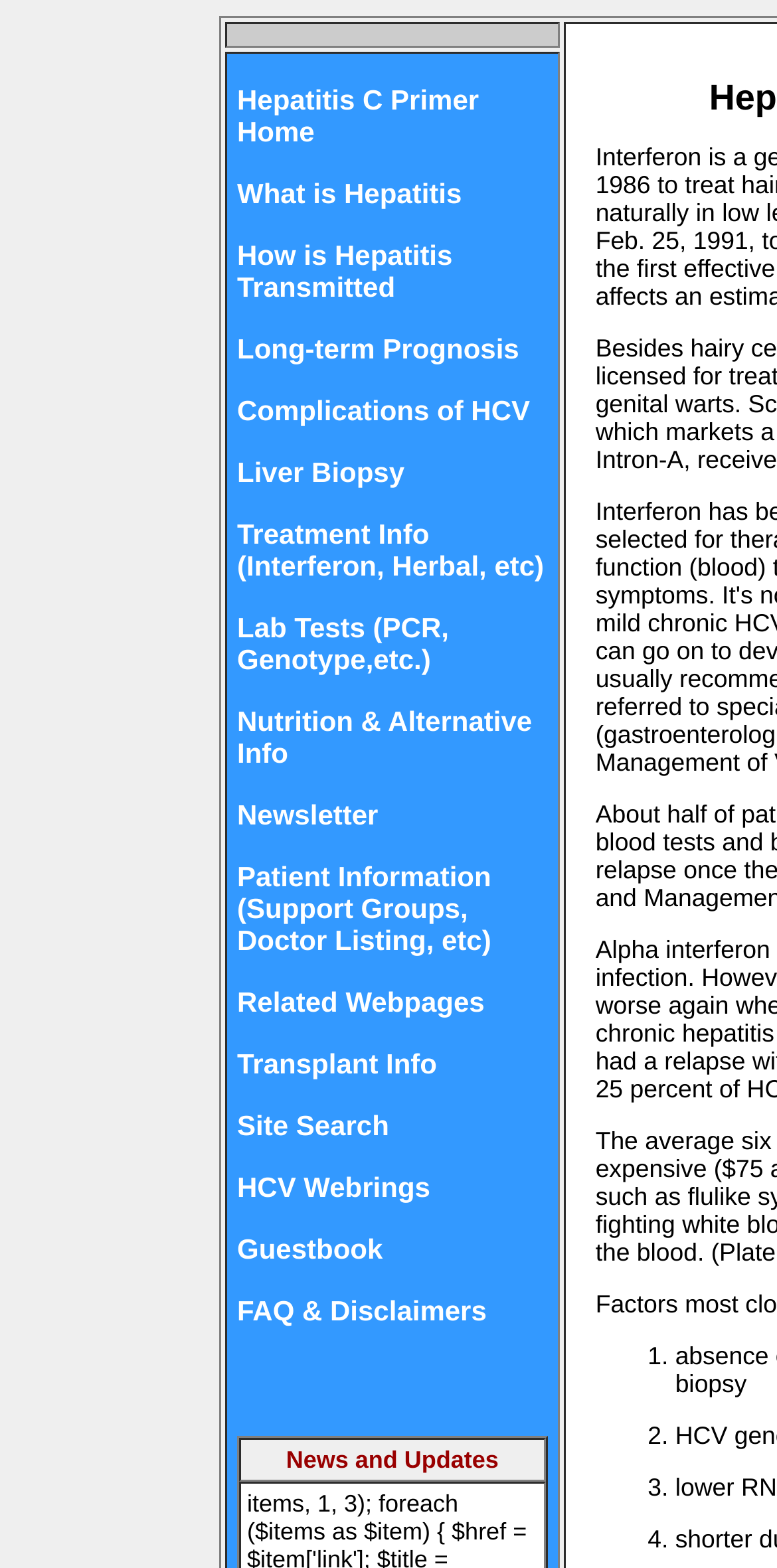Determine the bounding box coordinates of the element's region needed to click to follow the instruction: "View News and Updates". Provide these coordinates as four float numbers between 0 and 1, formatted as [left, top, right, bottom].

[0.368, 0.922, 0.642, 0.94]